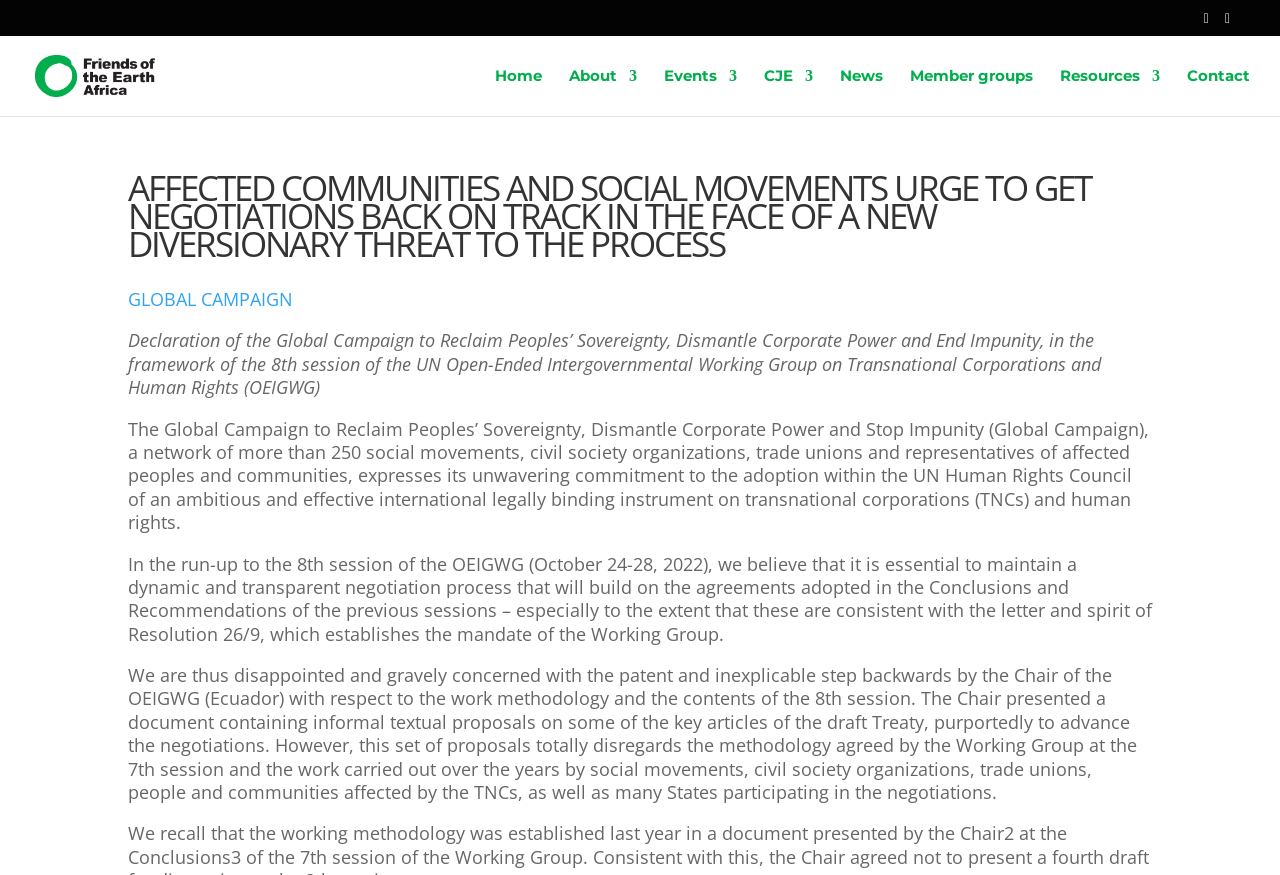Answer the question using only a single word or phrase: 
What is the concern of the Global Campaign?

Step backwards in negotiations